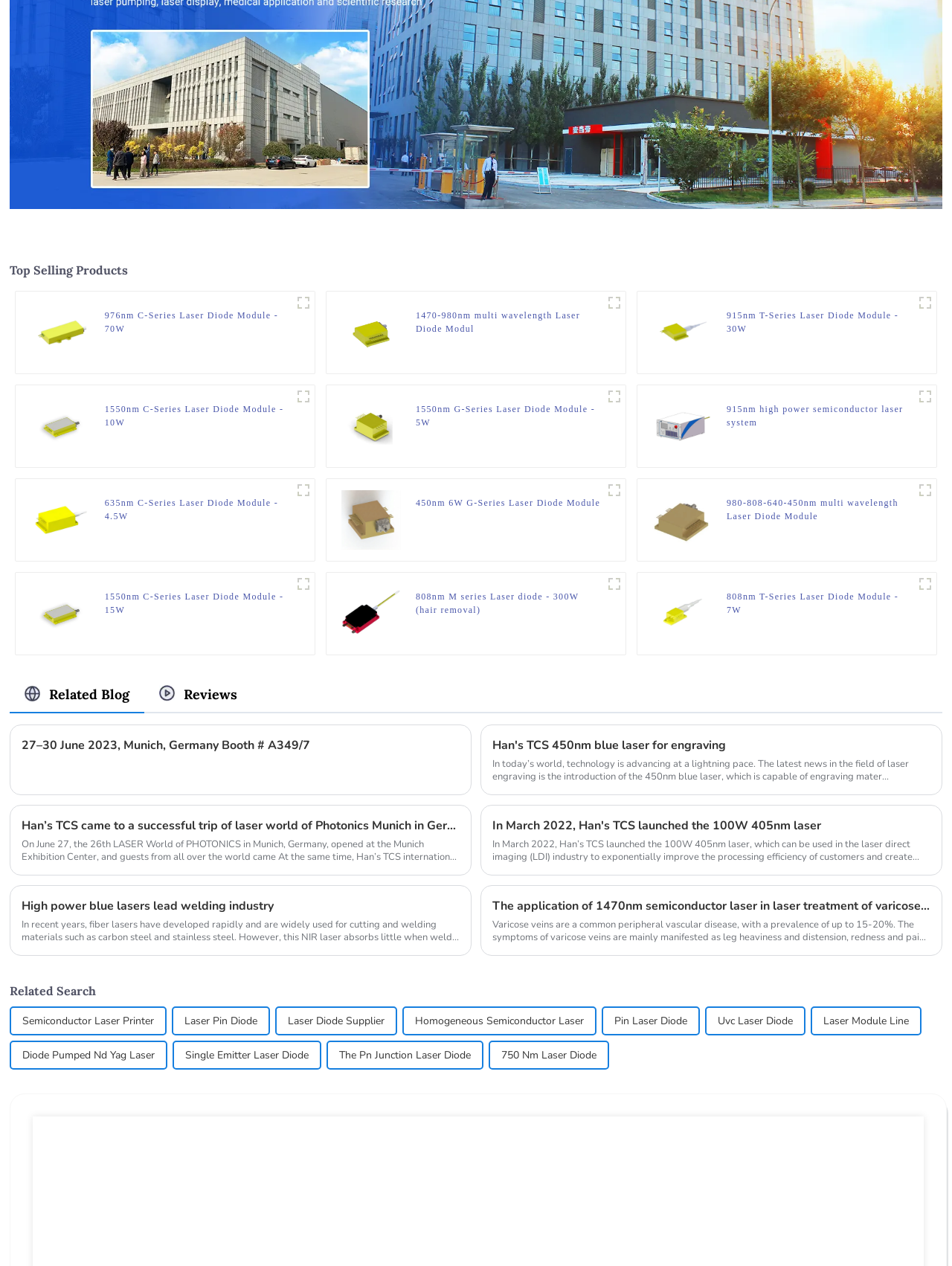How many products are displayed on this page?
Answer with a single word or short phrase according to what you see in the image.

18